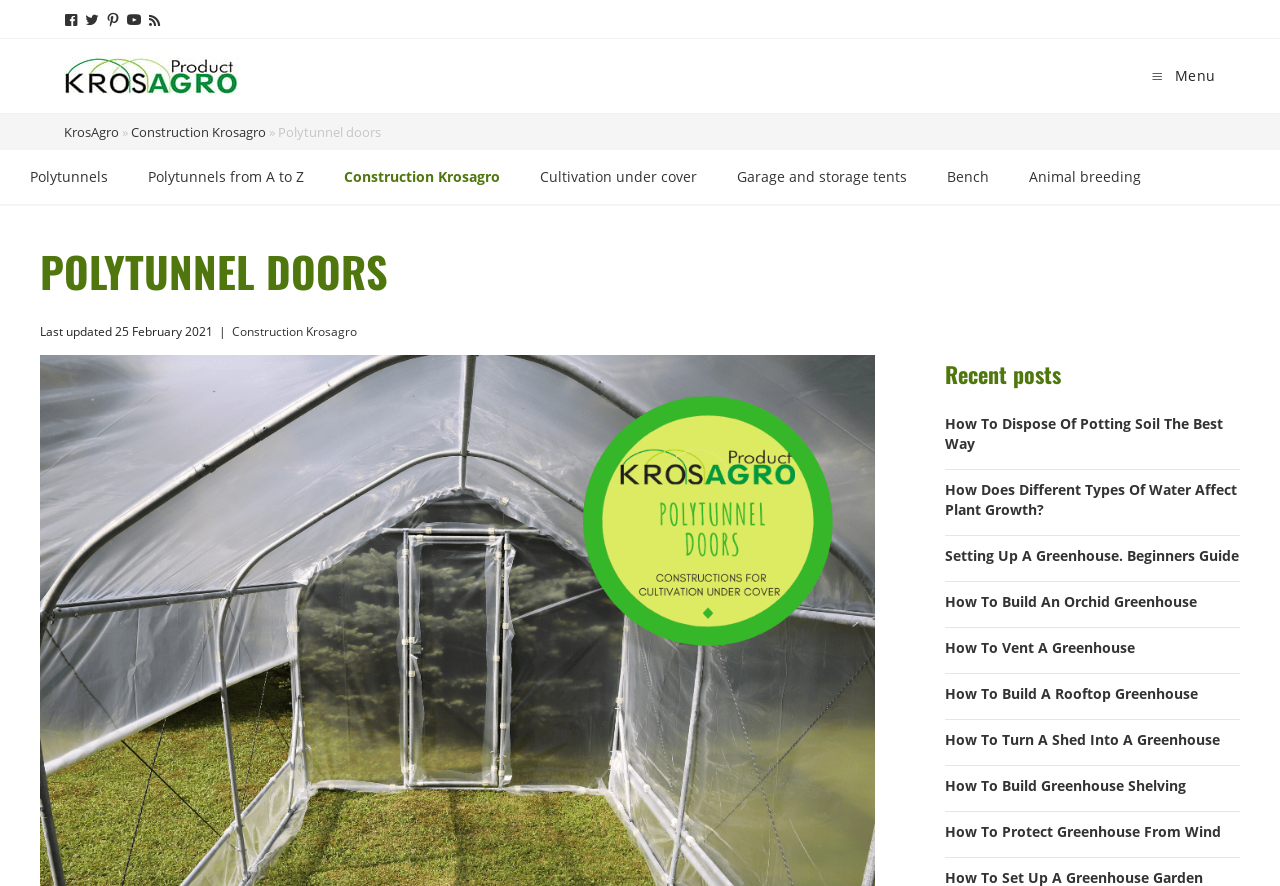Provide a brief response to the question below using a single word or phrase: 
What is the last updated date of the webpage?

25 February 2021